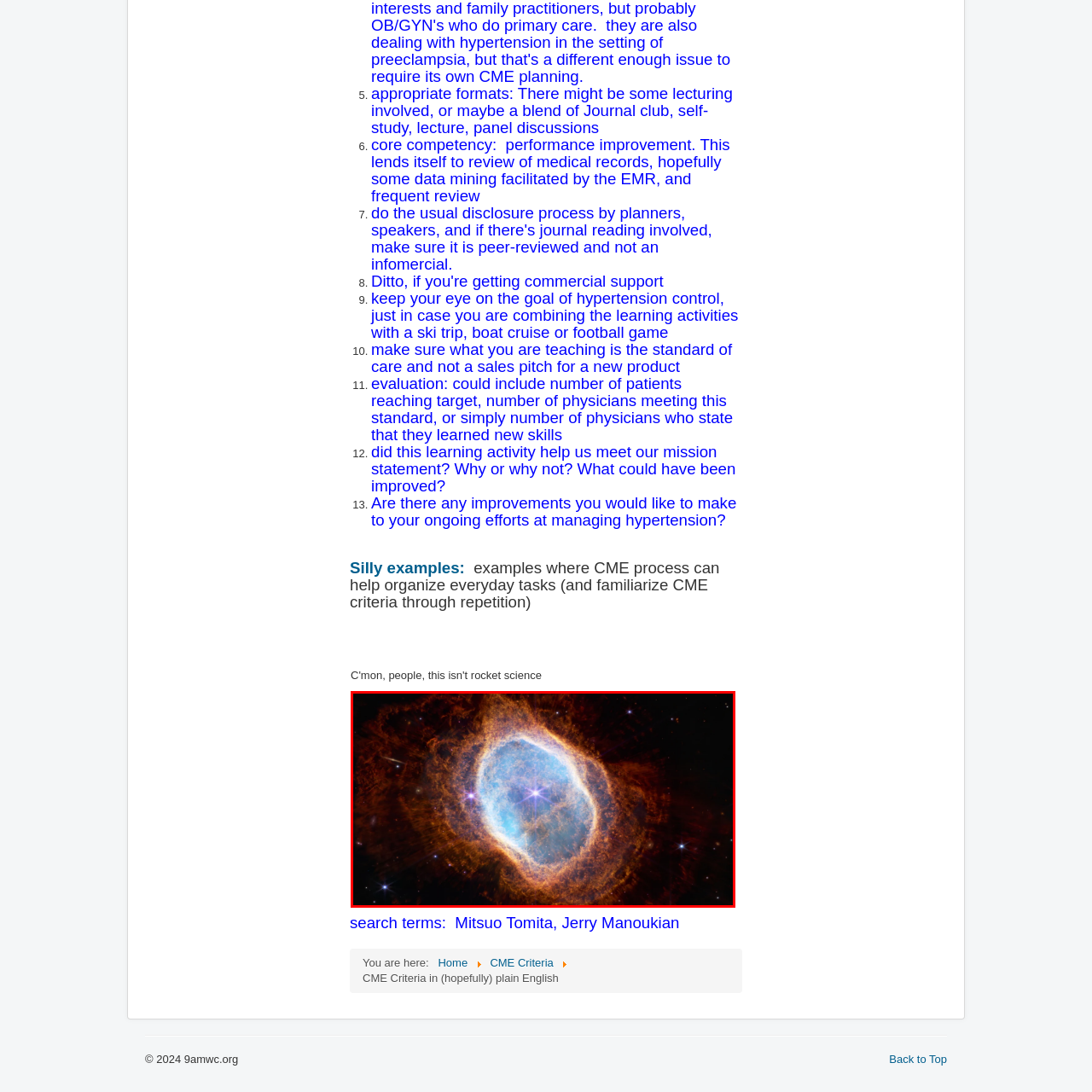Generate a thorough description of the part of the image enclosed by the red boundary.

This stunning image captures a cosmic masterpiece, showcasing a nebula illuminated by the remnants of a dying star. The vibrant hues of orange and blue swirl together, creating a striking visual that highlights intricate details of gas and dust. Bright stars punctuate the nebula, emanating intense light that pierces through the surrounding darkness of space. This celestial spectacle serves as a reminder of the ever-evolving universe and the beauty found within its depths, inviting viewers to ponder the mysteries of stellar life cycles and the formation of new celestial bodies.